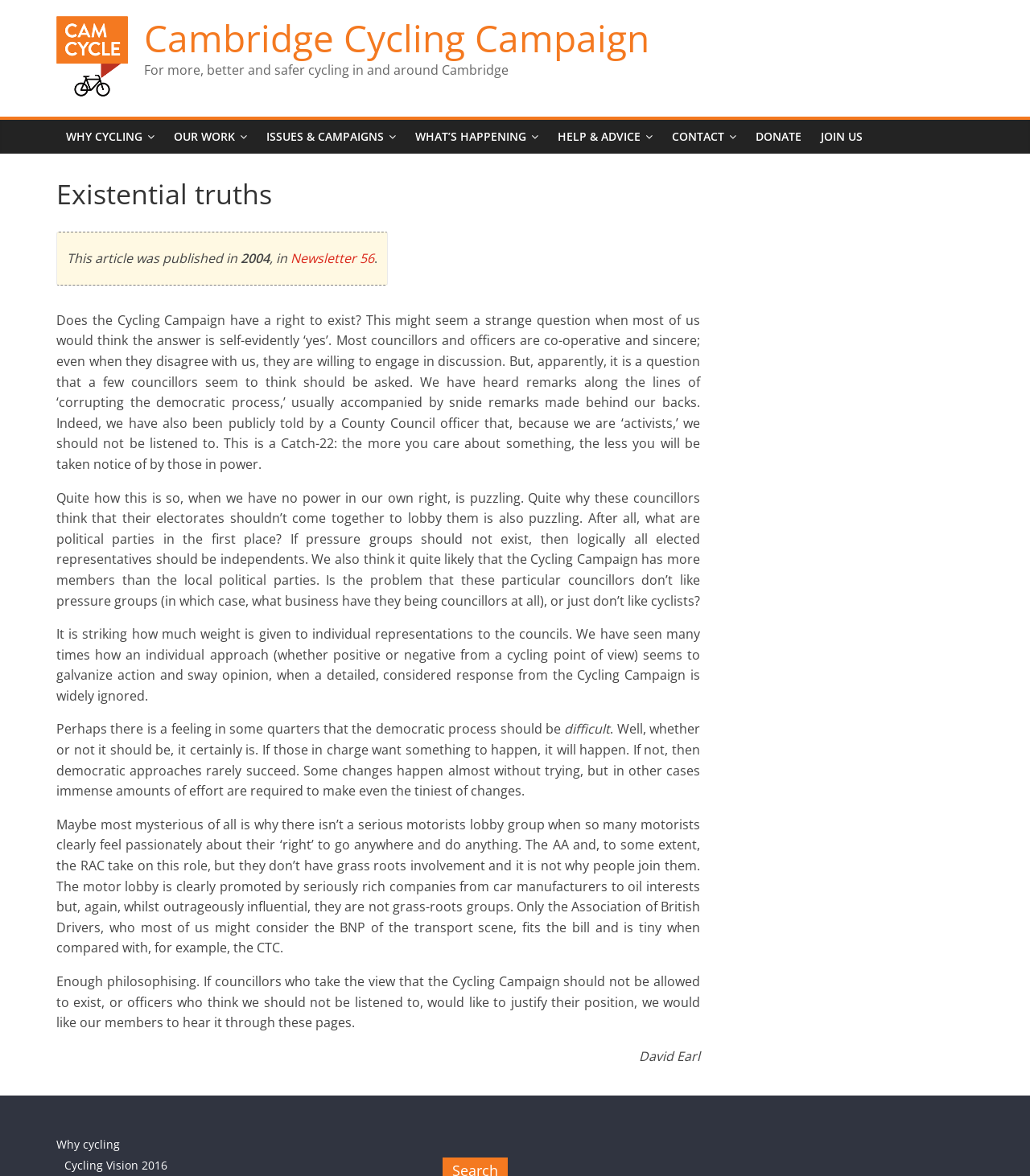Use a single word or phrase to answer the following:
Who is the author of the article?

David Earl